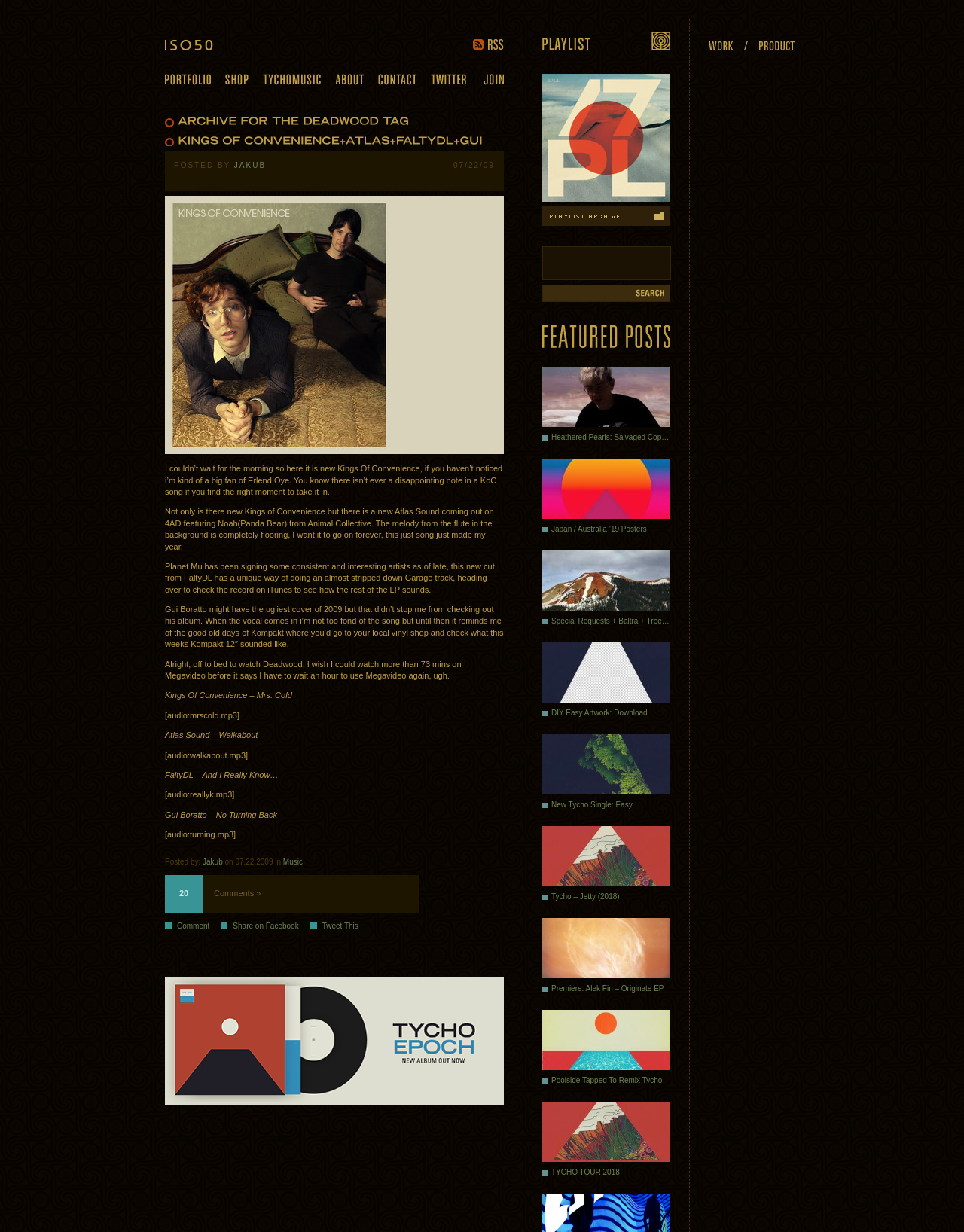Based on the element description New Tycho Single: Easy, identify the bounding box of the UI element in the given webpage screenshot. The coordinates should be in the format (top-left x, top-left y, bottom-right x, bottom-right y) and must be between 0 and 1.

[0.562, 0.596, 0.695, 0.662]